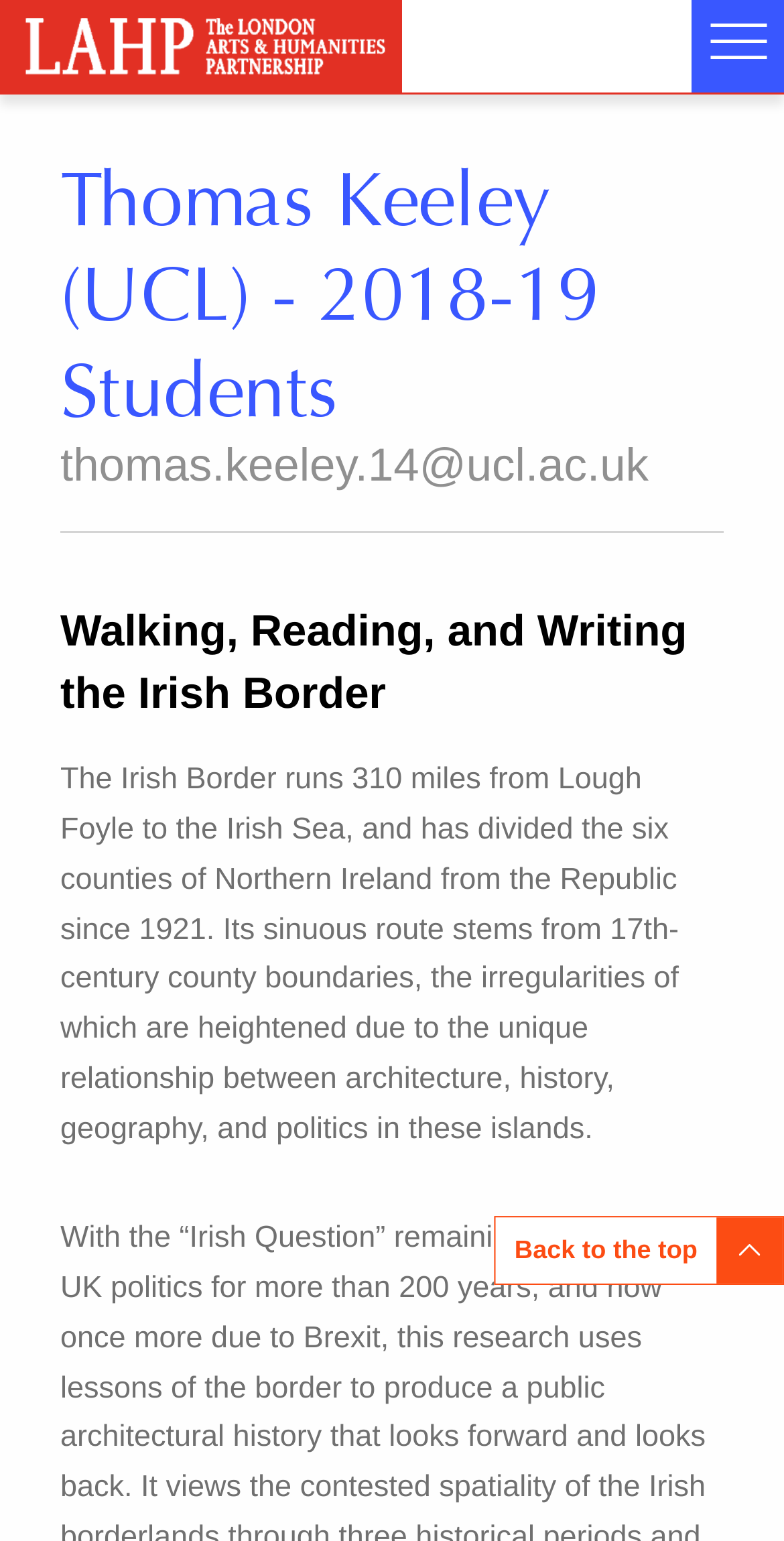What is the topic of the page?
Provide a detailed and extensive answer to the question.

I found the answer by looking at the heading that says 'Walking, Reading, and Writing the Irish Border', which seems to be the main topic of the page.